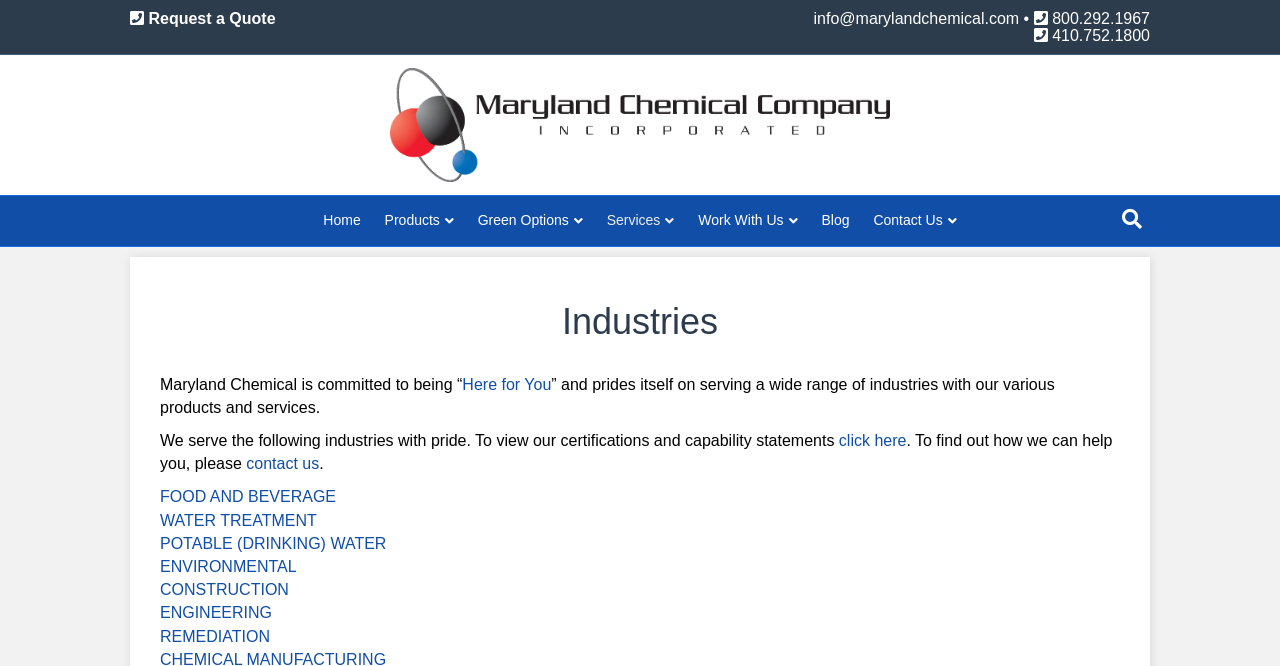Give a detailed account of the webpage's layout and content.

The webpage is about Maryland Chemical, a company that serves various industries with its products and services. At the top, there is a header menu with links to different sections of the website, including Home, Products, Green Options, Services, Work With Us, Blog, and Contact Us. Below the header menu, there is a logo of Maryland Chemical, which is an image.

On the top-right corner, there are three links: Request a Quote, an email address, and two phone numbers. Below these links, there is a brief introduction to Maryland Chemical, stating its commitment to being "Here for You" and serving a wide range of industries.

The main content of the webpage is a list of industries that Maryland Chemical serves, including FOOD AND BEVERAGE, WATER TREATMENT, POTABLE (DRINKING) WATER, ENVIRONMENTAL, CONSTRUCTION, ENGINEERING, and REMEDIATION. Each industry is represented by a link, and some of them have a brief description or separator lines next to them.

On the right side of the main content, there is a search bar with a link to search the website. At the bottom of the main content, there is a call-to-action link to contact Maryland Chemical to find out how they can help.